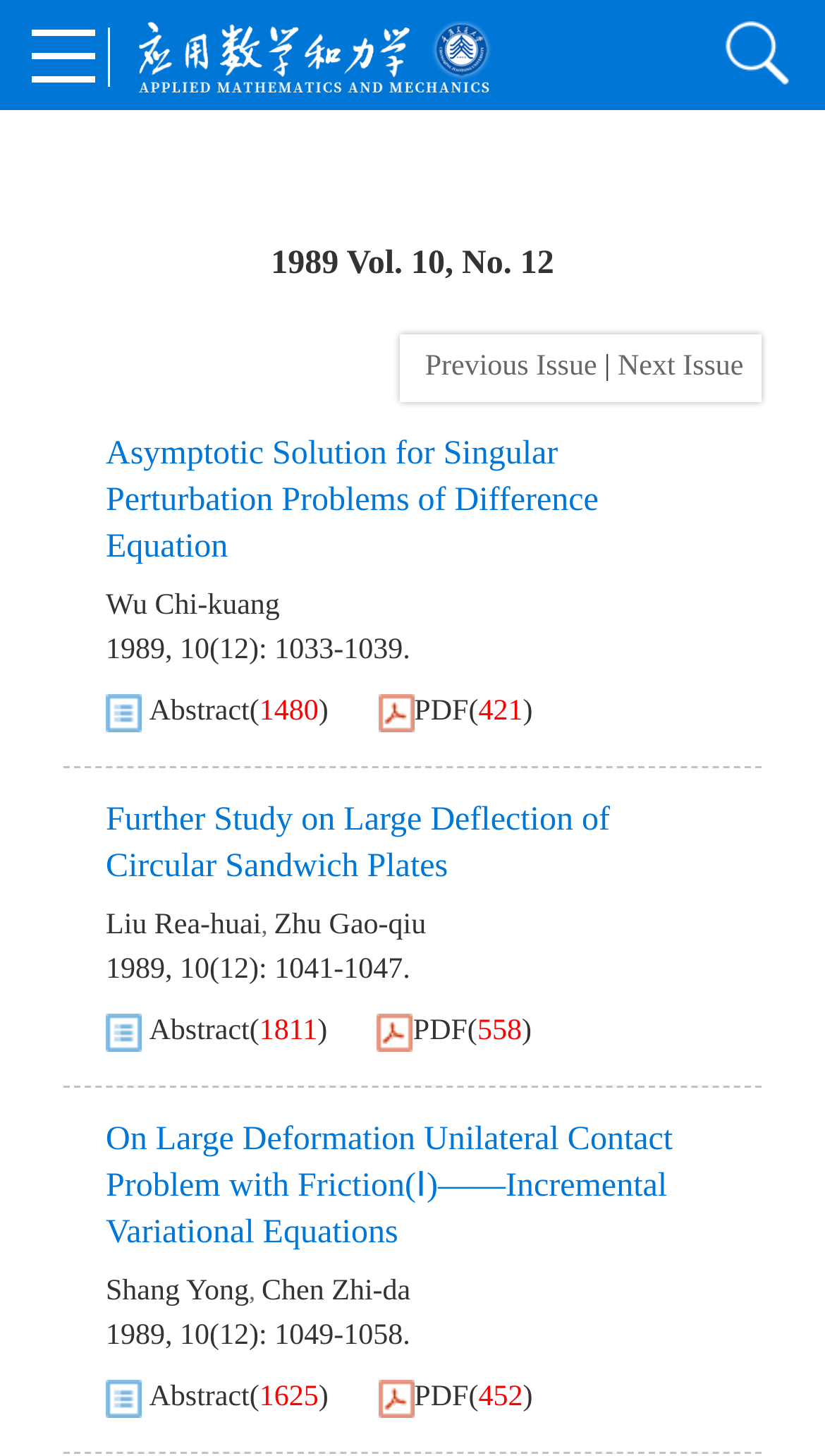Illustrate the webpage with a detailed description.

This webpage appears to be a journal or academic publication page, with a focus on applied mathematics and mechanics. At the top, there is a link to an unknown destination, followed by a heading that reads "1989 Vol. 10, No. 12". Below this heading, there are navigation links to previous and next issues, separated by a vertical bar.

The main content of the page is divided into three sections, each containing information about a specific academic paper. Each section includes a link to the paper's title, followed by the authors' names, and then a brief description of the paper, including the publication date and page numbers. There are also links to abstracts and PDF versions of the papers, along with download counts in parentheses.

The first paper is titled "Asymptotic Solution for Singular Perturbation Problems of Difference Equation" and is authored by Wu Chi-kuang. The second paper is titled "Further Study on Large Deflection of Circular Sandwich Plates" and is authored by Liu Rea-huai and Zhu Gao-qiu. The third paper is titled "On Large Deformation Unilateral Contact Problem with Friction(Ⅰ)——Incremental Variational Equations" and is authored by Shang Yong and Chen Zhi-da.

Overall, the page has a simple and organized layout, with clear headings and concise text, making it easy to navigate and find specific information about the academic papers.